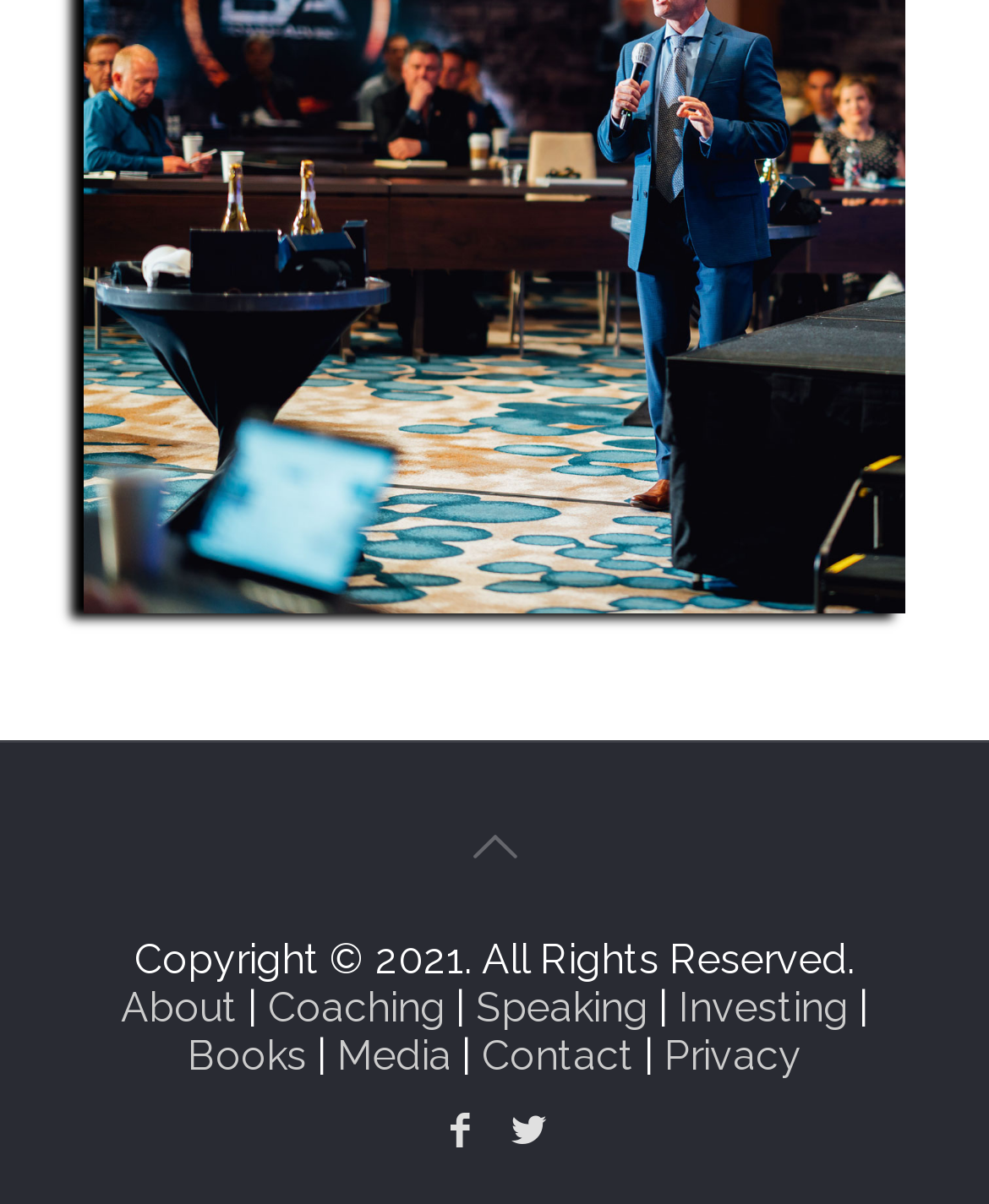What is the last item in the footer menu?
Provide an in-depth and detailed explanation in response to the question.

I looked at the footer menu and found that the last item is a link with the text 'Privacy', which is located at the bottom right corner of the webpage.